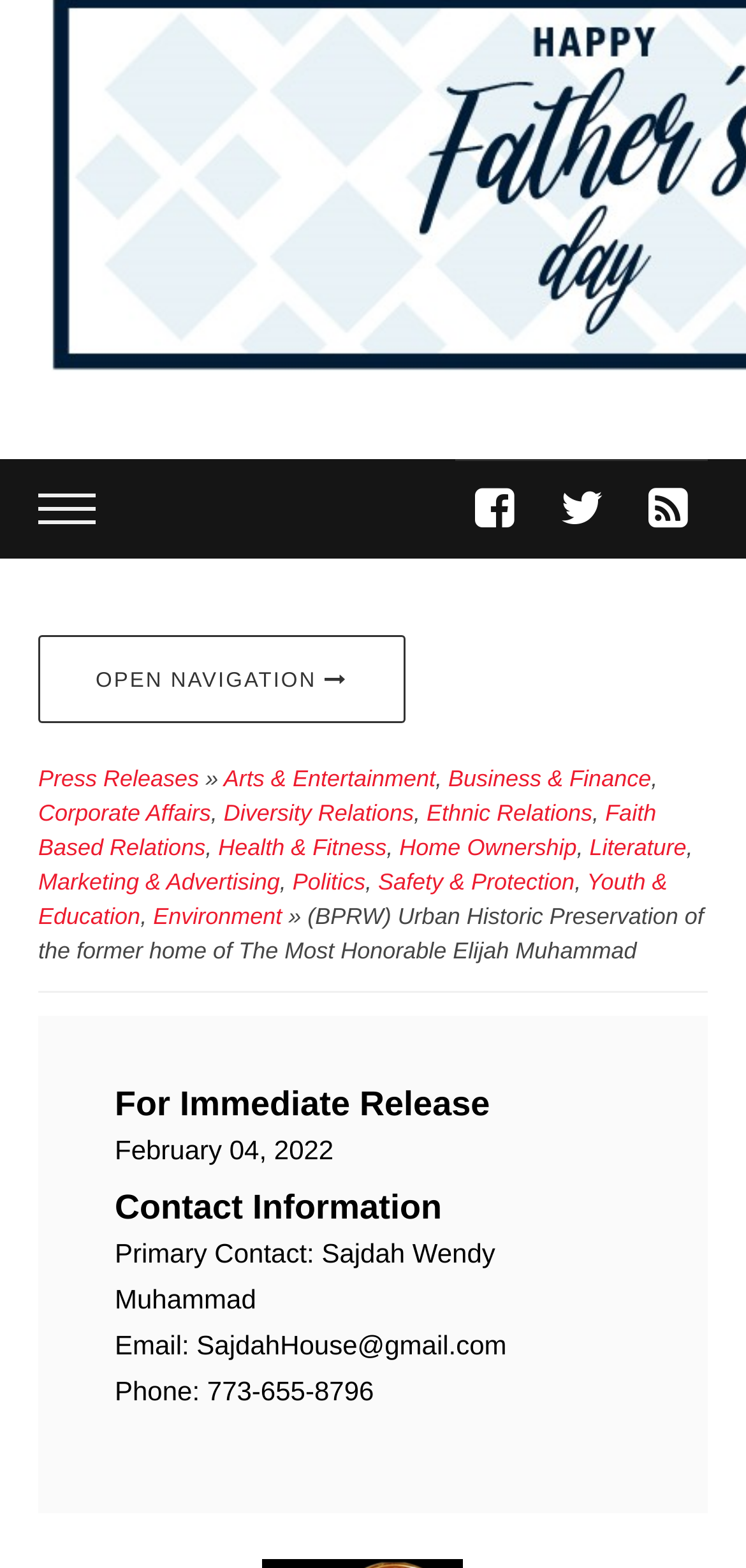Identify the bounding box coordinates for the UI element that matches this description: "Safety & Protection".

[0.507, 0.554, 0.77, 0.571]